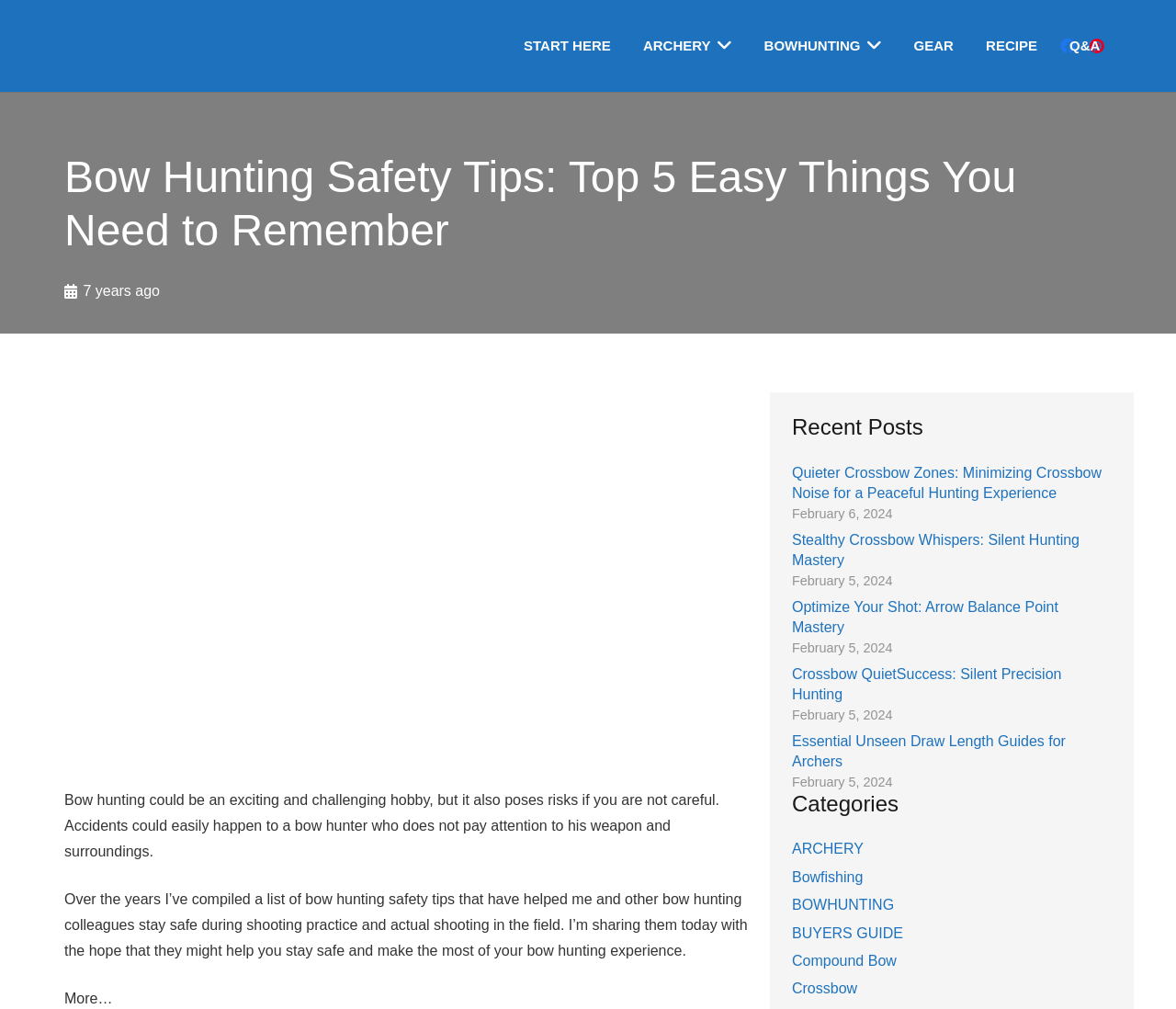Please determine the bounding box coordinates of the element's region to click for the following instruction: "Click on the 'ARCHERY' category link".

[0.673, 0.834, 0.734, 0.849]